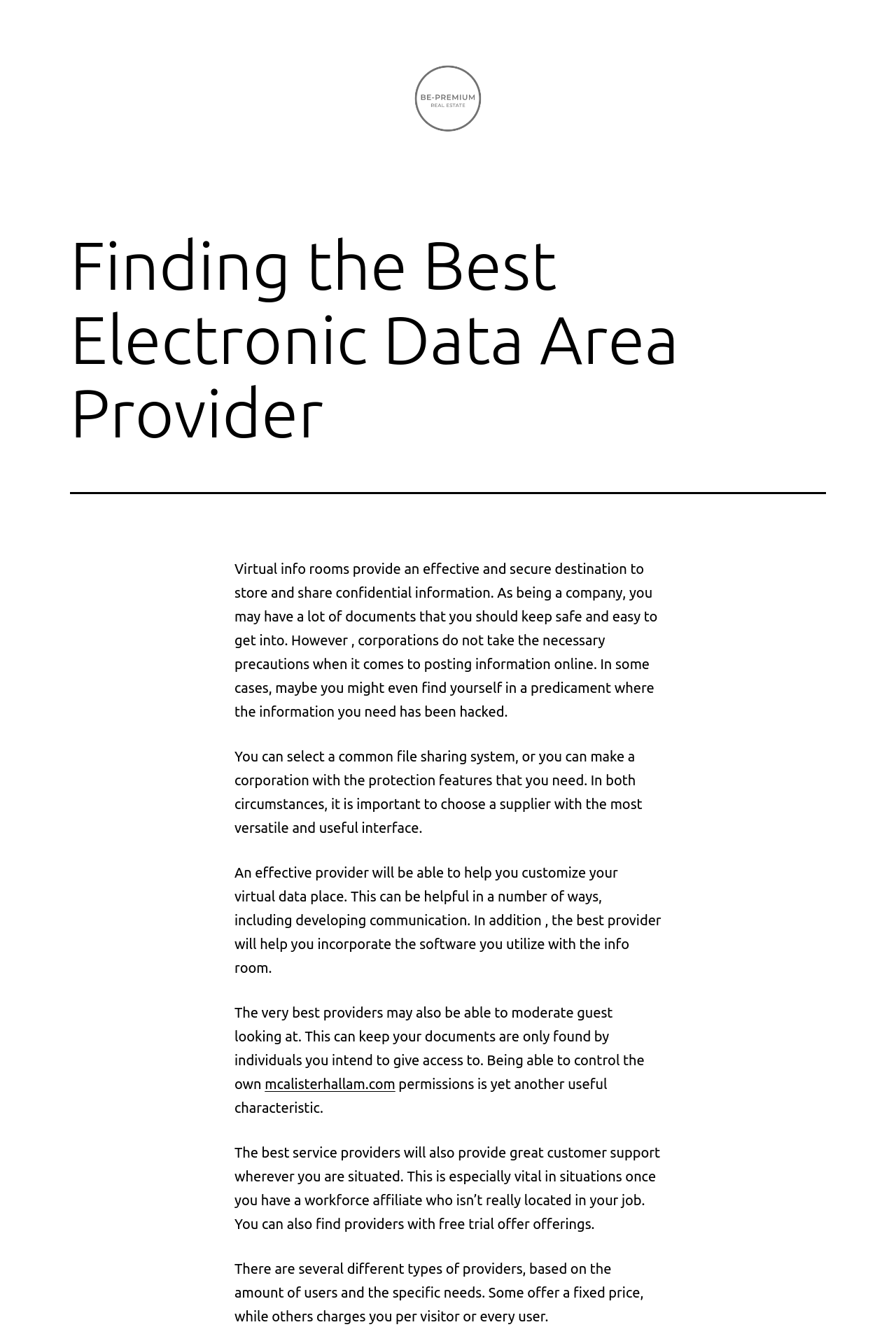What is the benefit of controlling guest viewing?
Using the image, provide a detailed and thorough answer to the question.

The webpage mentions that the best providers may also be able to moderate guest viewing, which can keep your documents are only found by individuals you intend to give access to, thereby keeping them private.